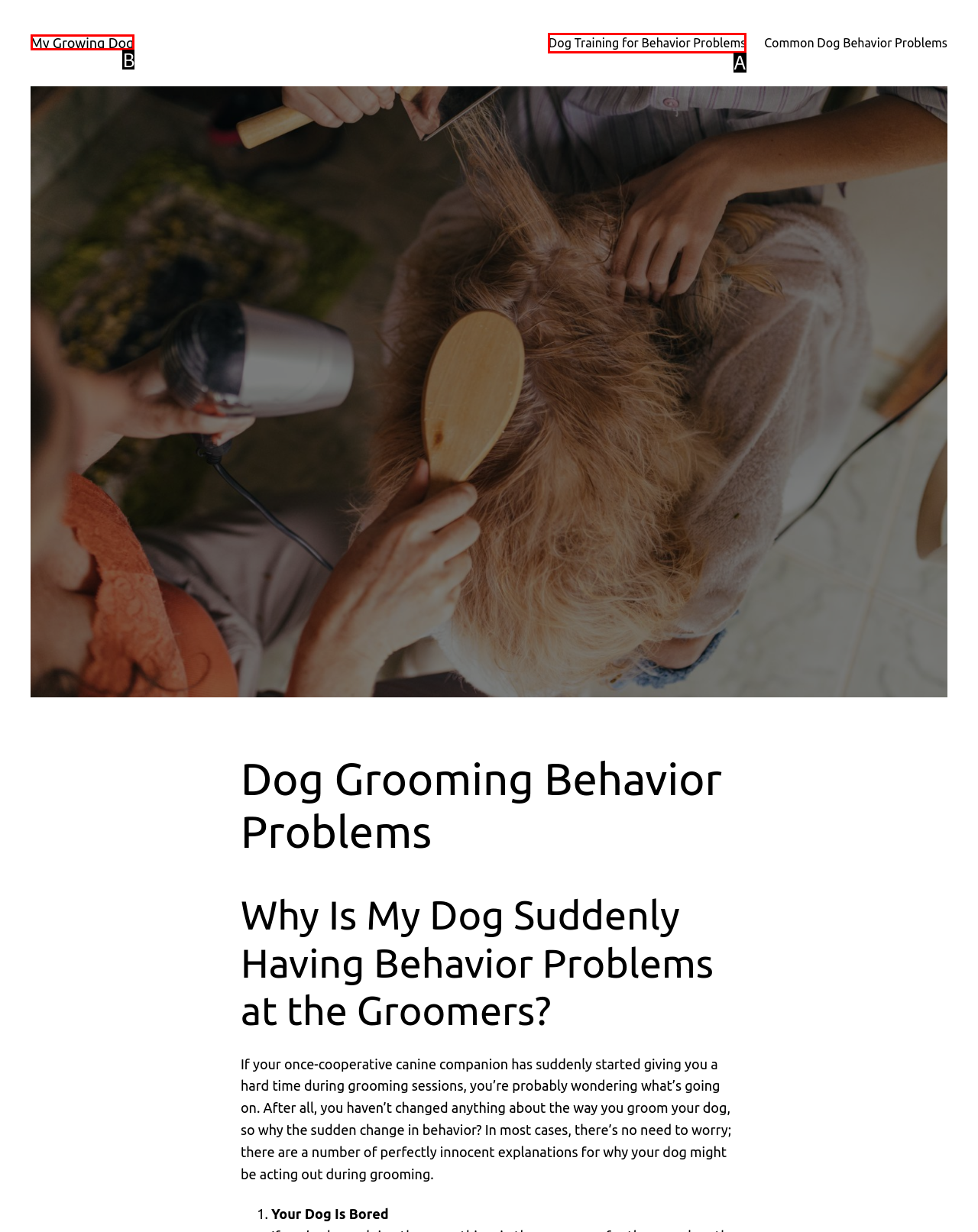Which UI element matches this description: Dog Training for Behavior Problems?
Reply with the letter of the correct option directly.

A